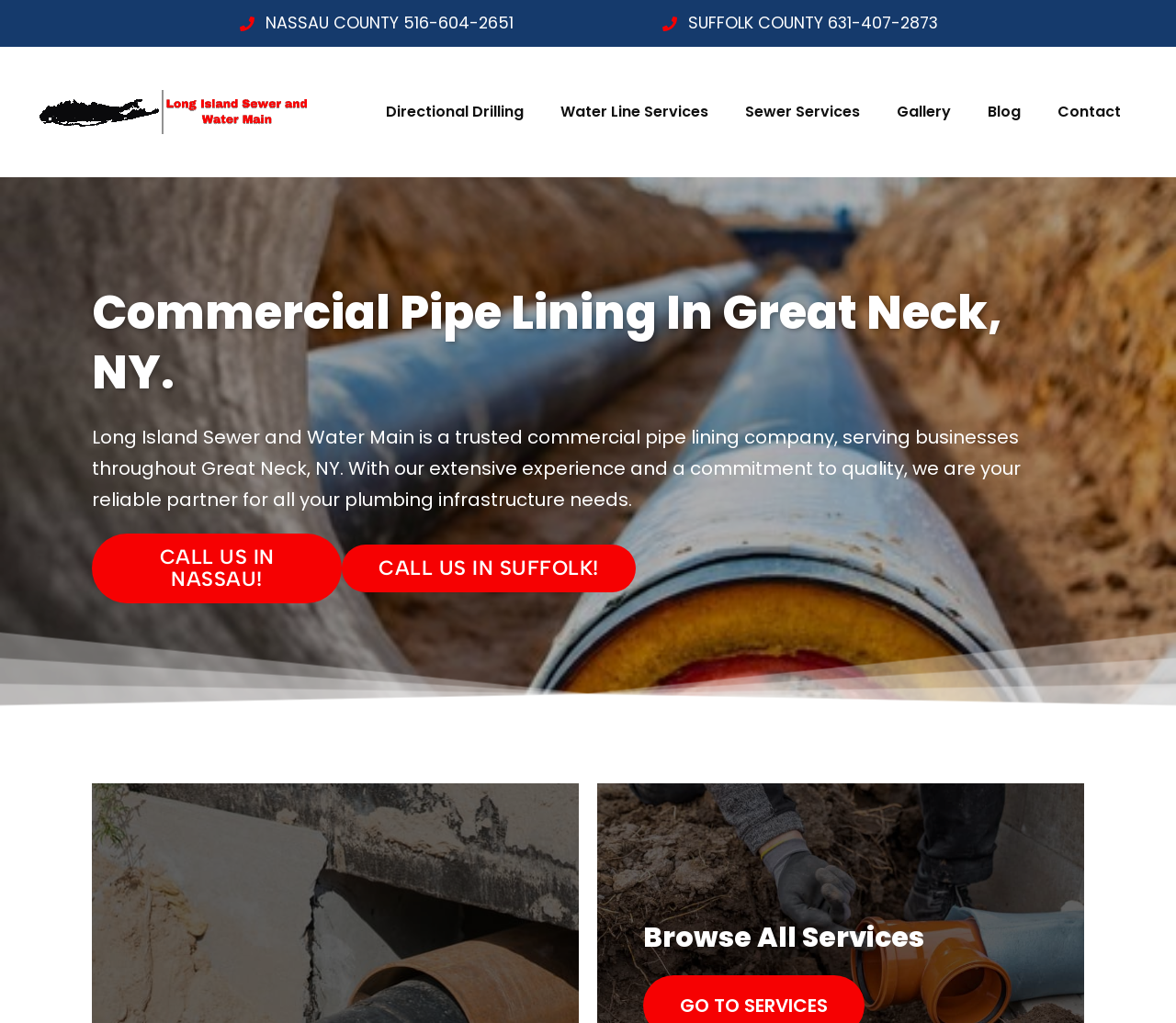What is the last link in the middle section?
Please provide a single word or phrase answer based on the image.

Contact